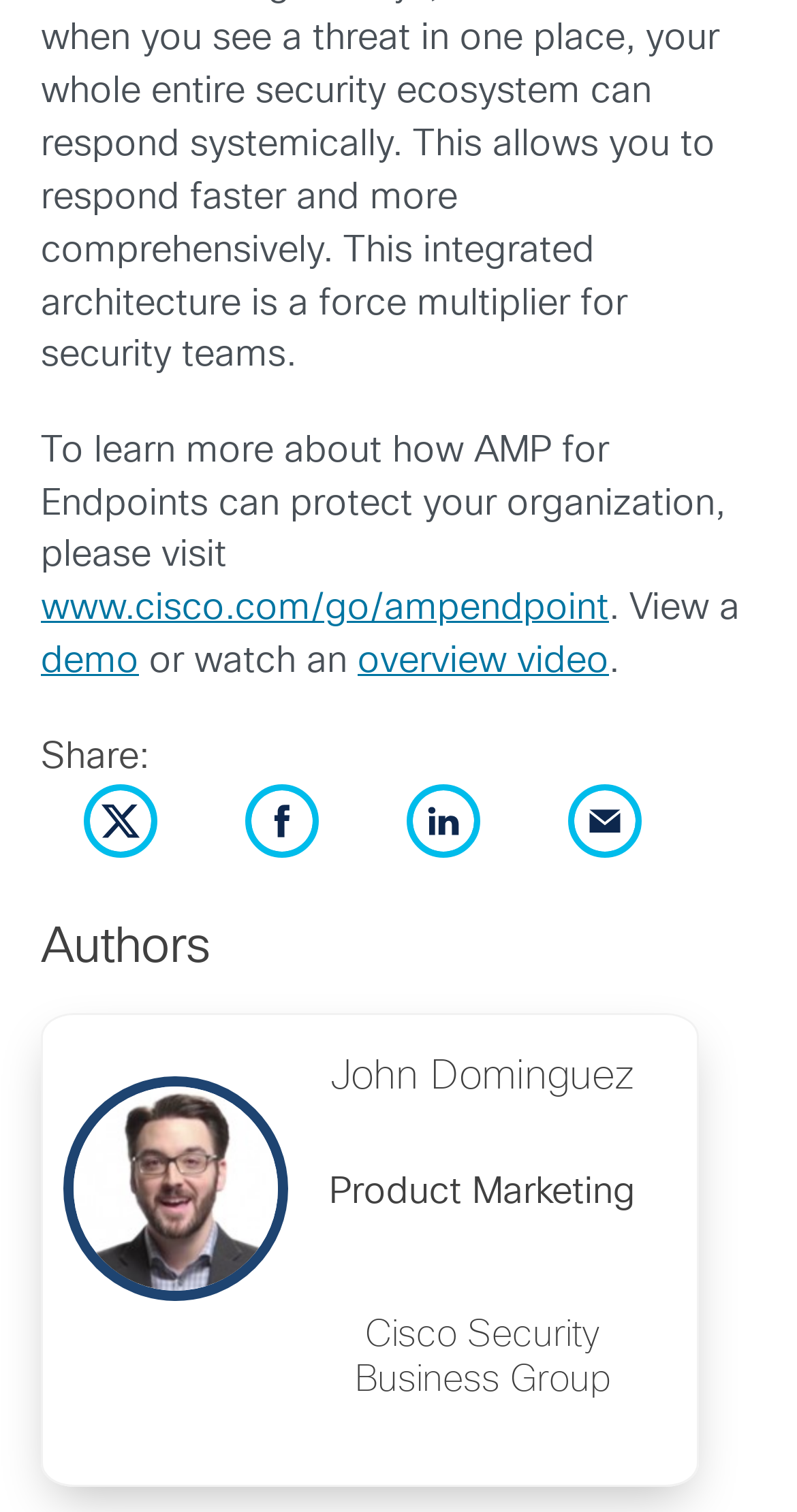What is the role of John Dominguez?
Please answer the question with as much detail and depth as you can.

The webpage lists John Dominguez as an author and mentions his role as 'Product Marketing' under the 'Cisco Security Business Group'.